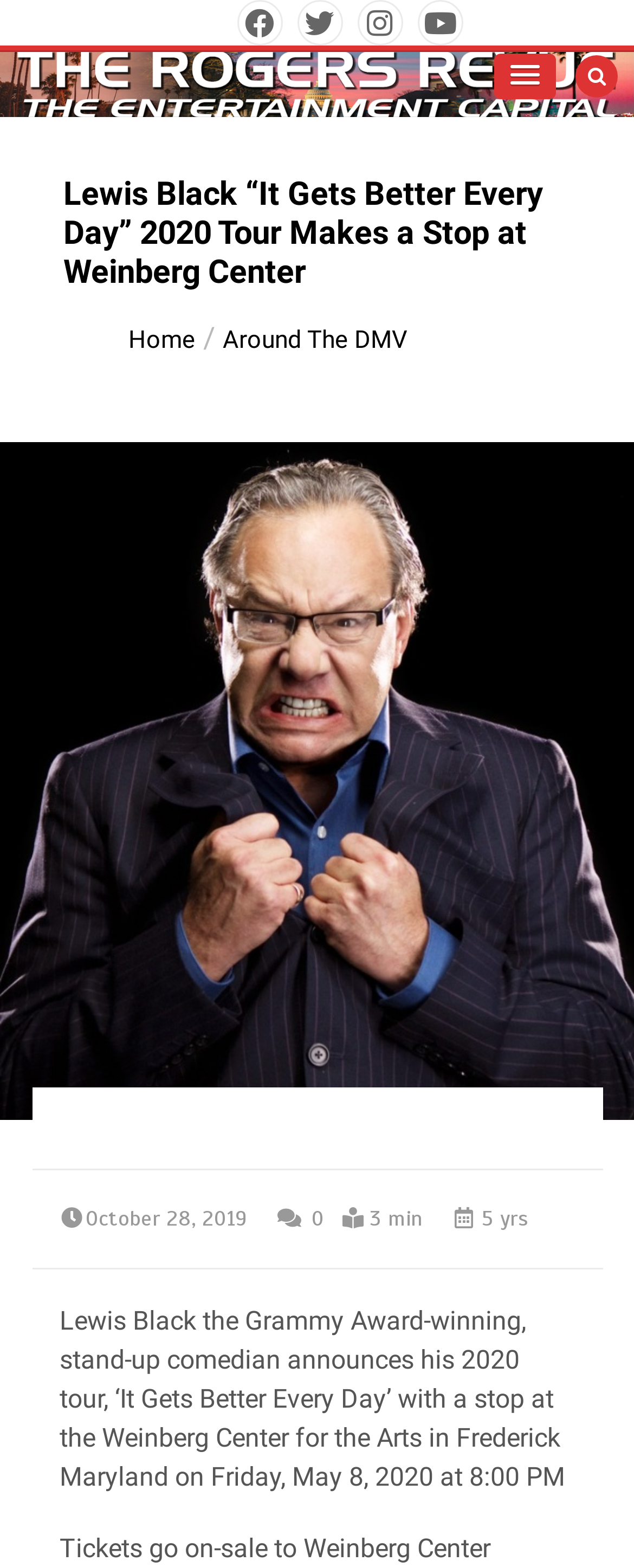Answer the question below with a single word or a brief phrase: 
What is the name of the venue where the event will take place?

Weinberg Center for the Arts